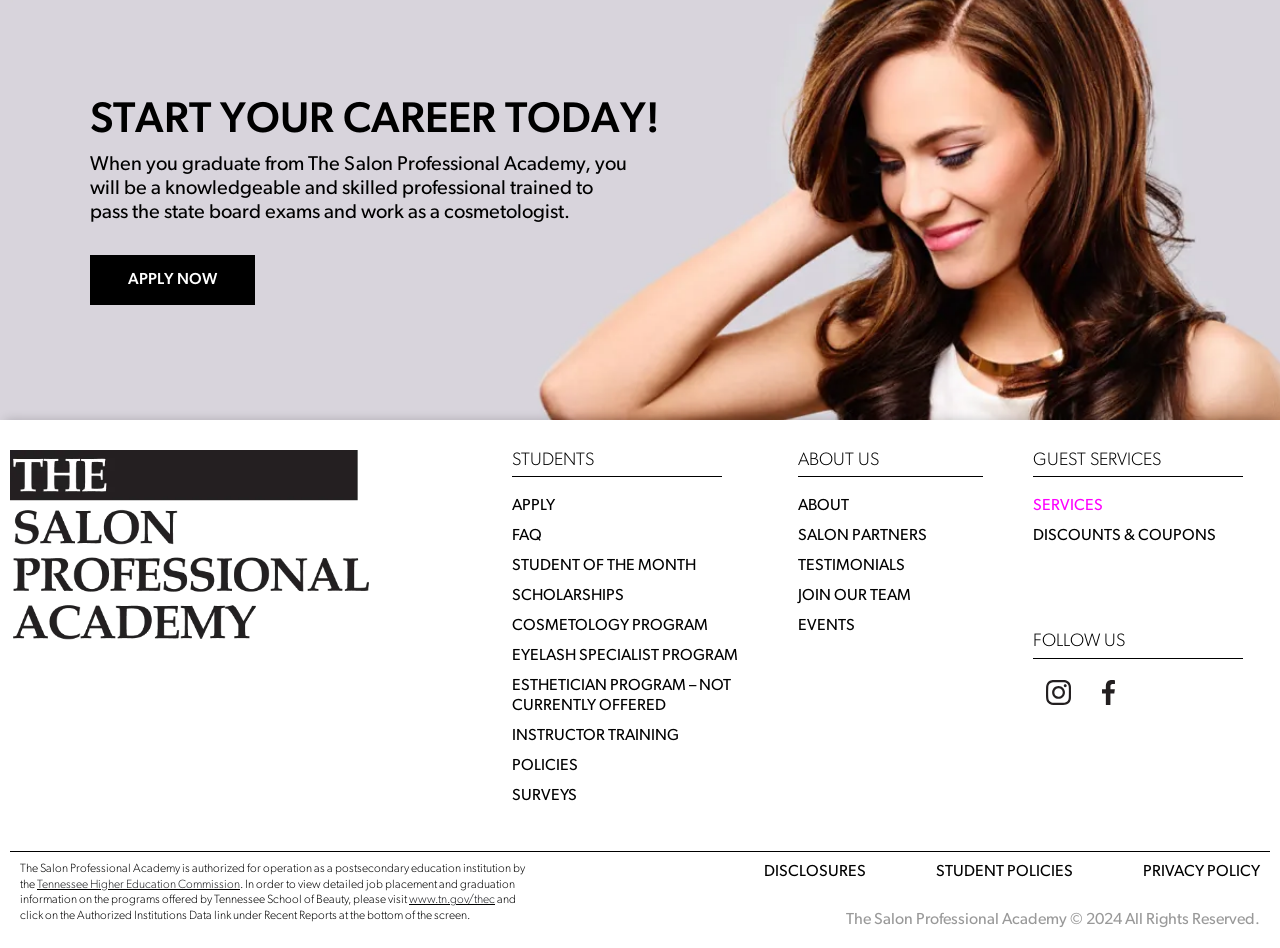Identify the bounding box coordinates necessary to click and complete the given instruction: "Apply now".

[0.07, 0.269, 0.199, 0.321]